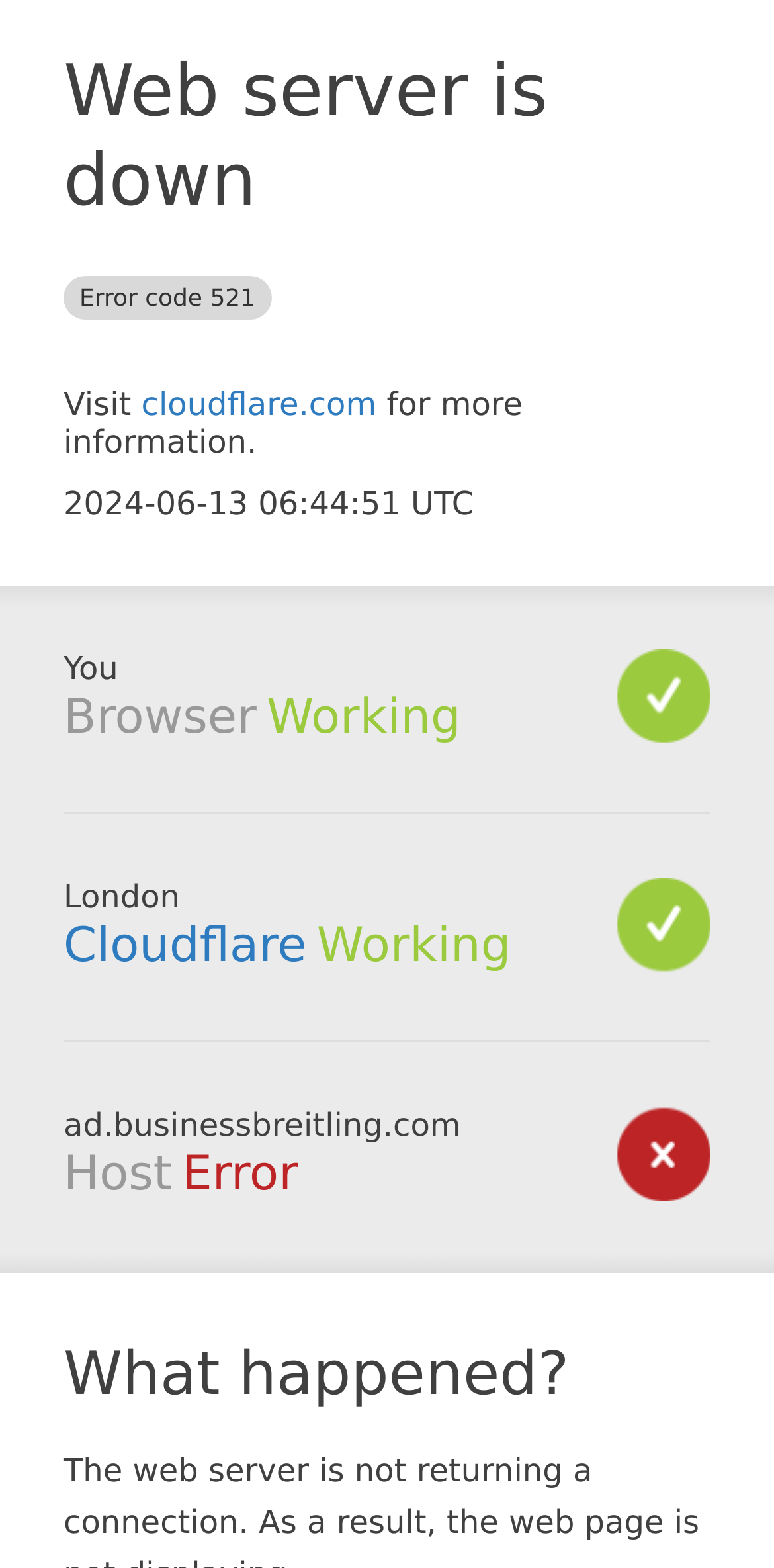Refer to the image and answer the question with as much detail as possible: What is the current status of Cloudflare?

The status of Cloudflare is mentioned as 'Working' in the section 'Cloudflare' which is located below the 'Browser' section.